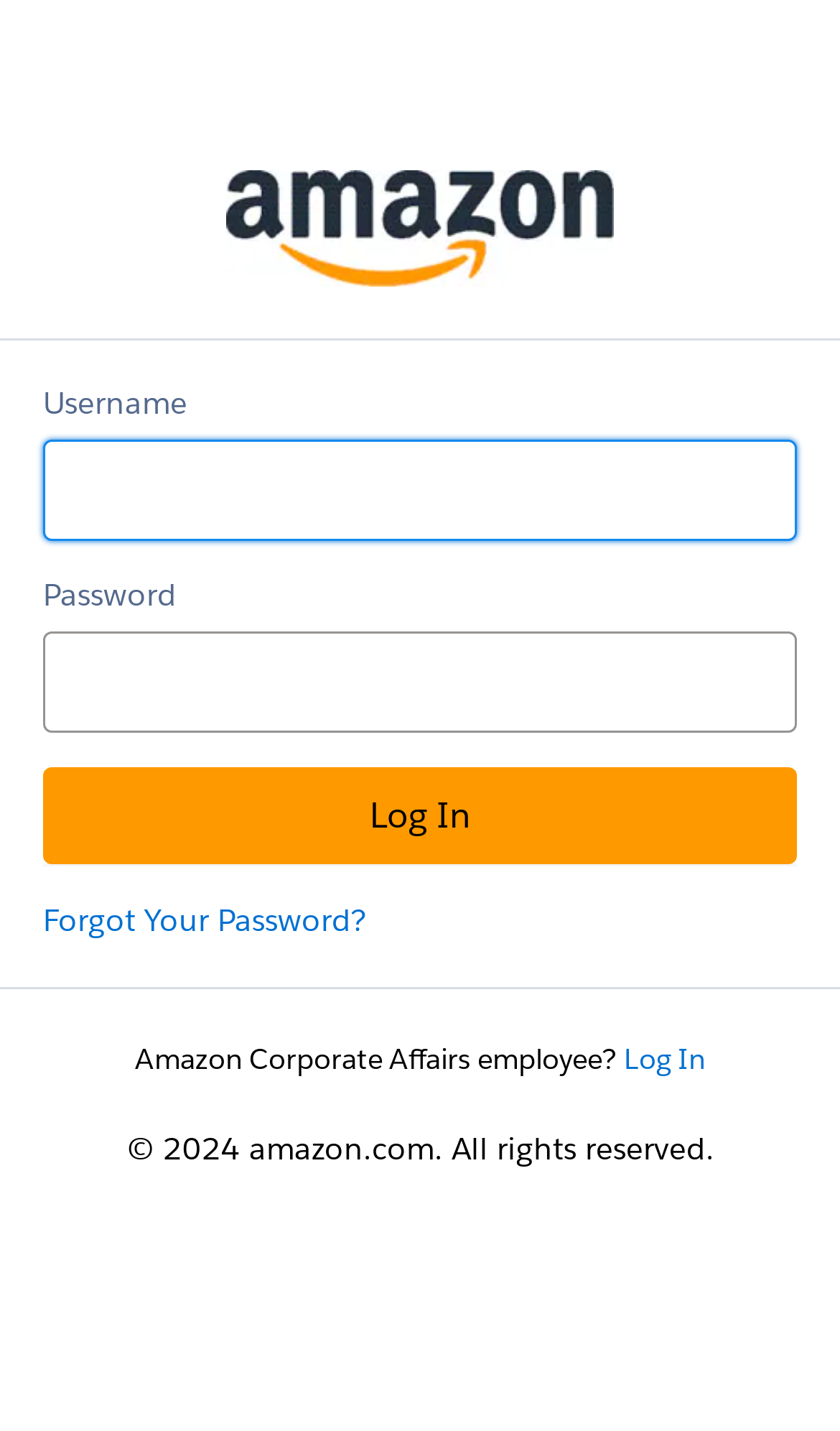Use a single word or phrase to answer the question: What year is the copyright for?

2024